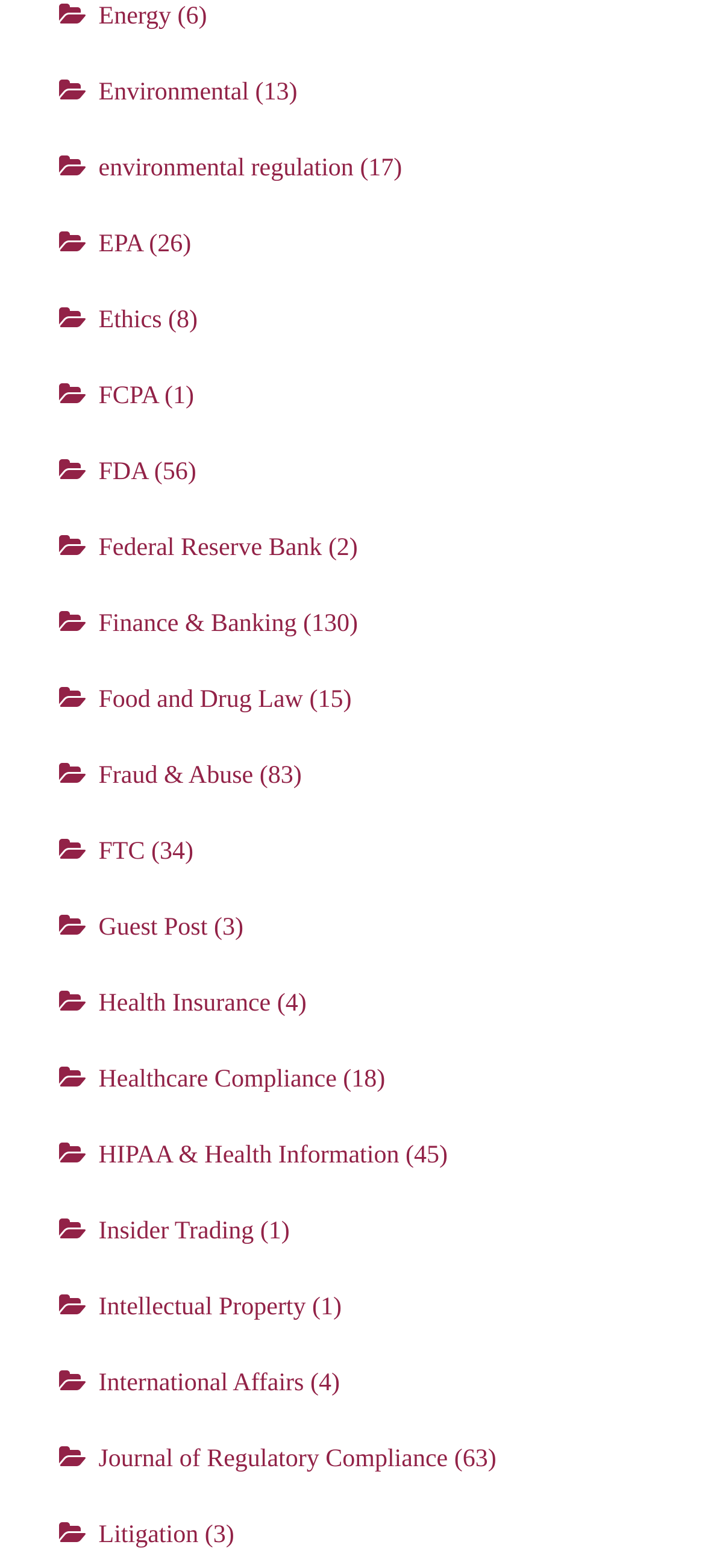What is the vertical position of the 'FDA' link?
Look at the image and respond with a one-word or short phrase answer.

Above 'Federal Reserve Bank' link